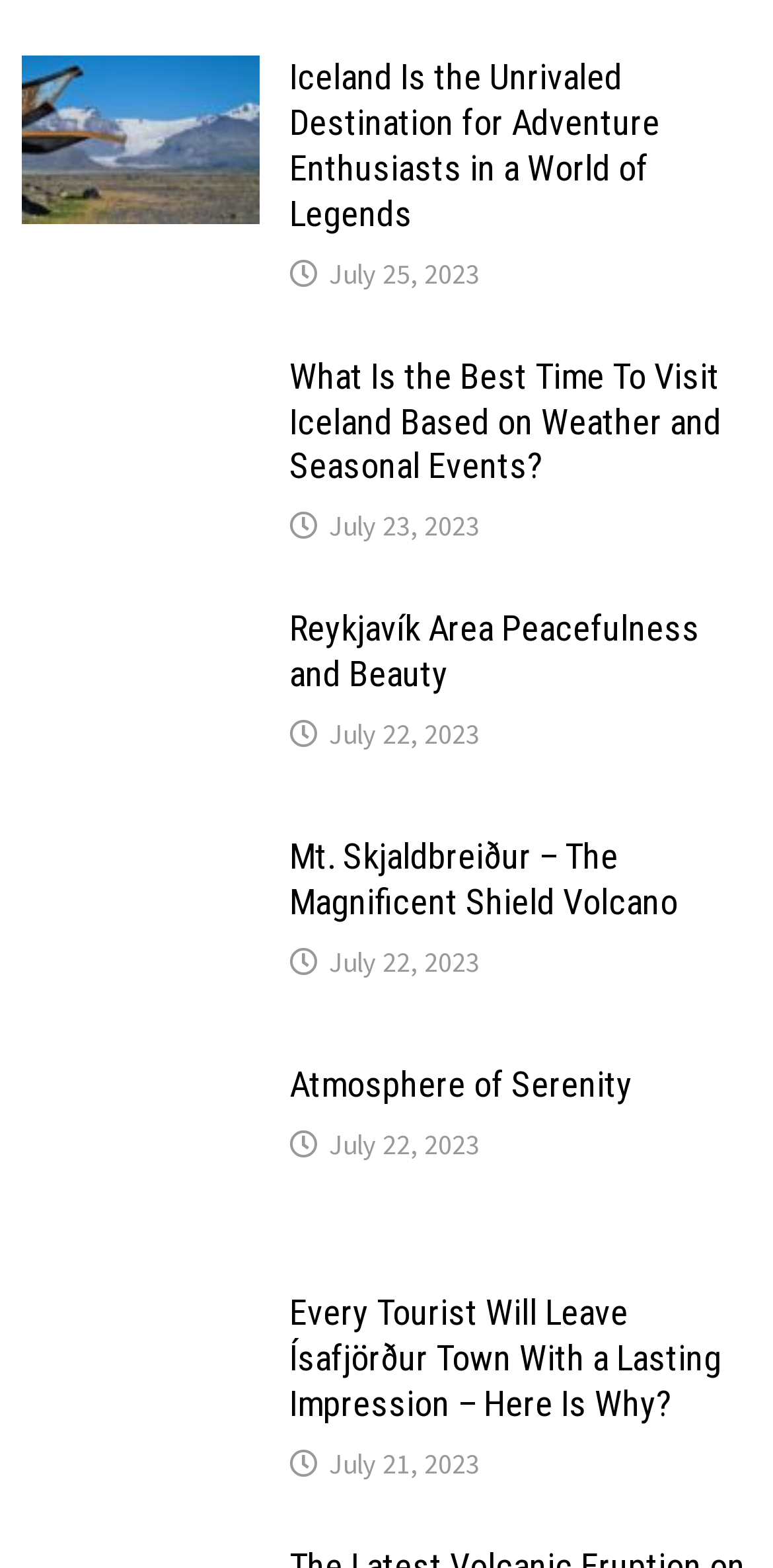Please locate the clickable area by providing the bounding box coordinates to follow this instruction: "Read the article about the best time to visit Iceland based on weather and seasonal events".

[0.375, 0.226, 0.934, 0.31]